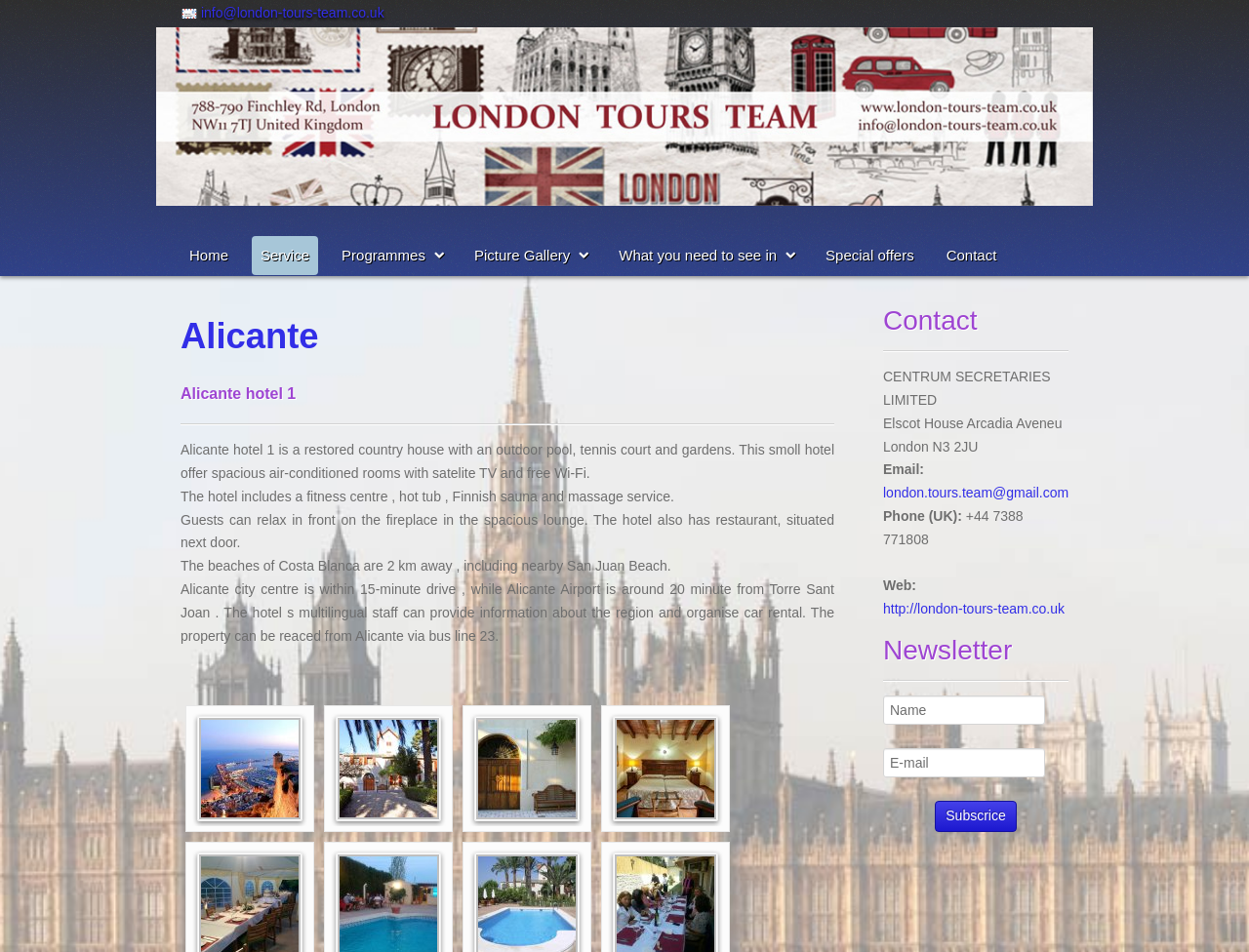Determine the bounding box coordinates of the section I need to click to execute the following instruction: "Subscribe to the newsletter". Provide the coordinates as four float numbers between 0 and 1, i.e., [left, top, right, bottom].

[0.749, 0.841, 0.814, 0.874]